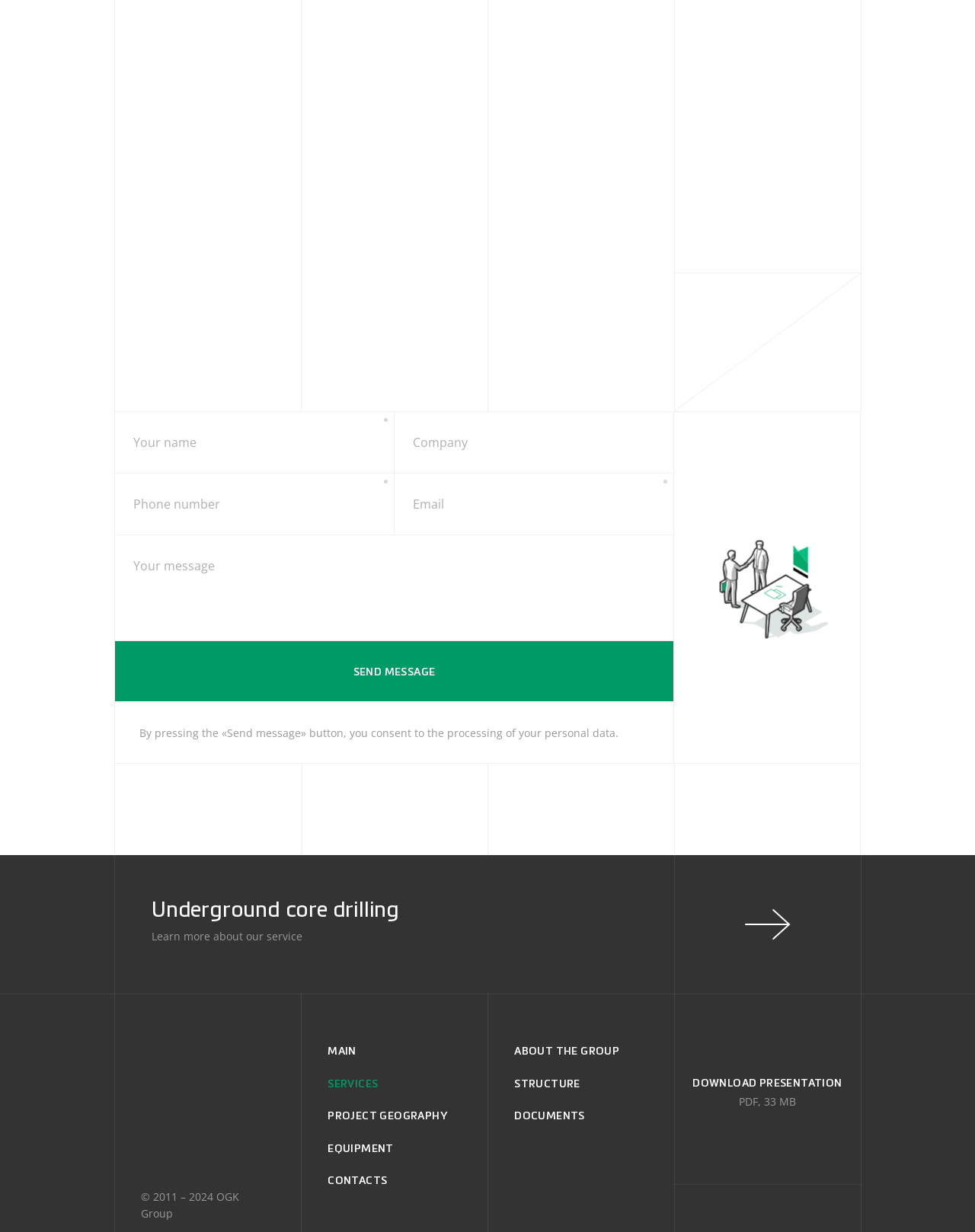What is the company's copyright period?
Utilize the information in the image to give a detailed answer to the question.

The webpage footer mentions '© 2011 – 2024 OGK Group', indicating that the company's copyright period spans from 2011 to 2024.